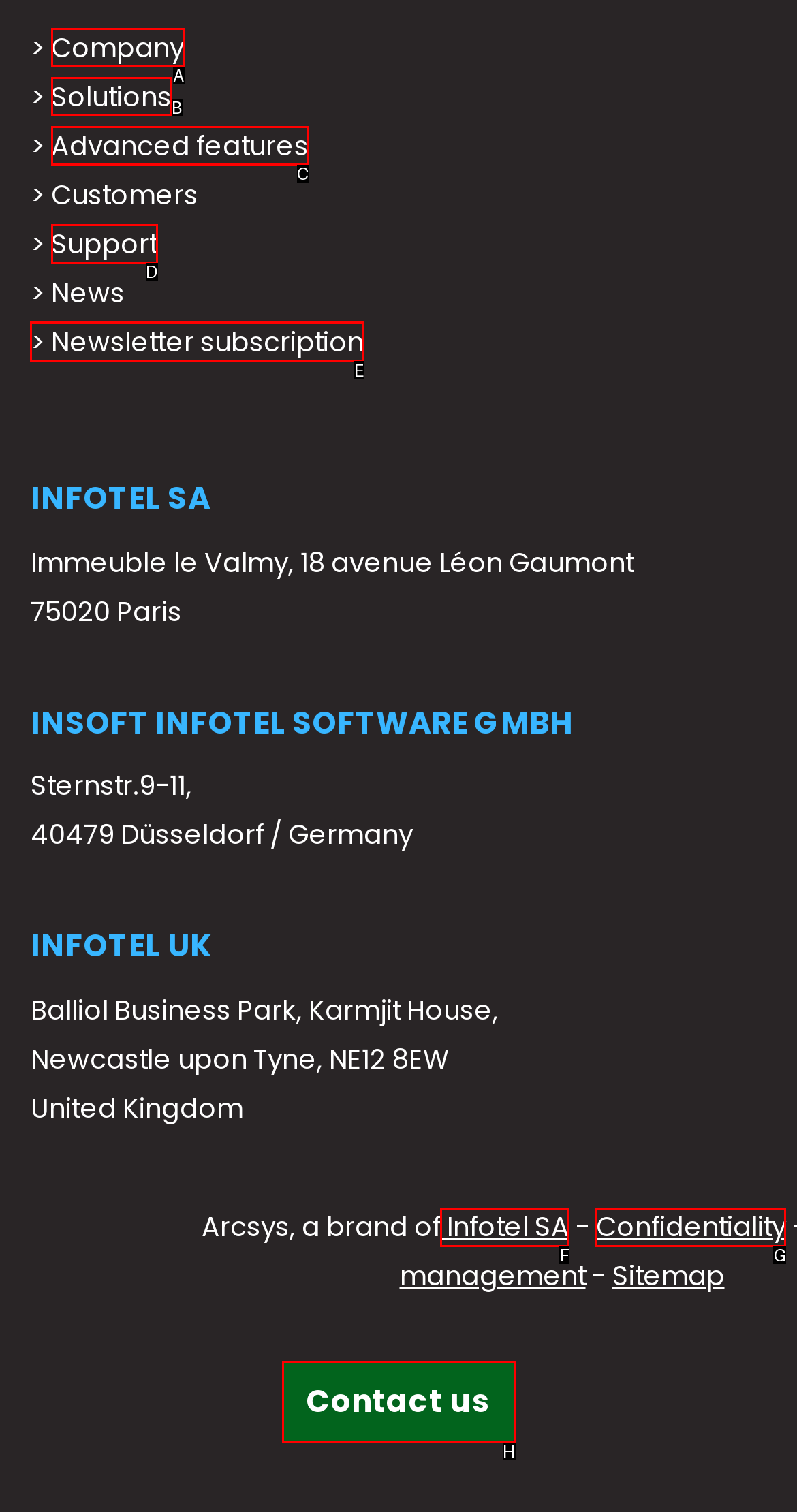From the given options, indicate the letter that corresponds to the action needed to complete this task: Subscribe to Newsletter. Respond with only the letter.

E